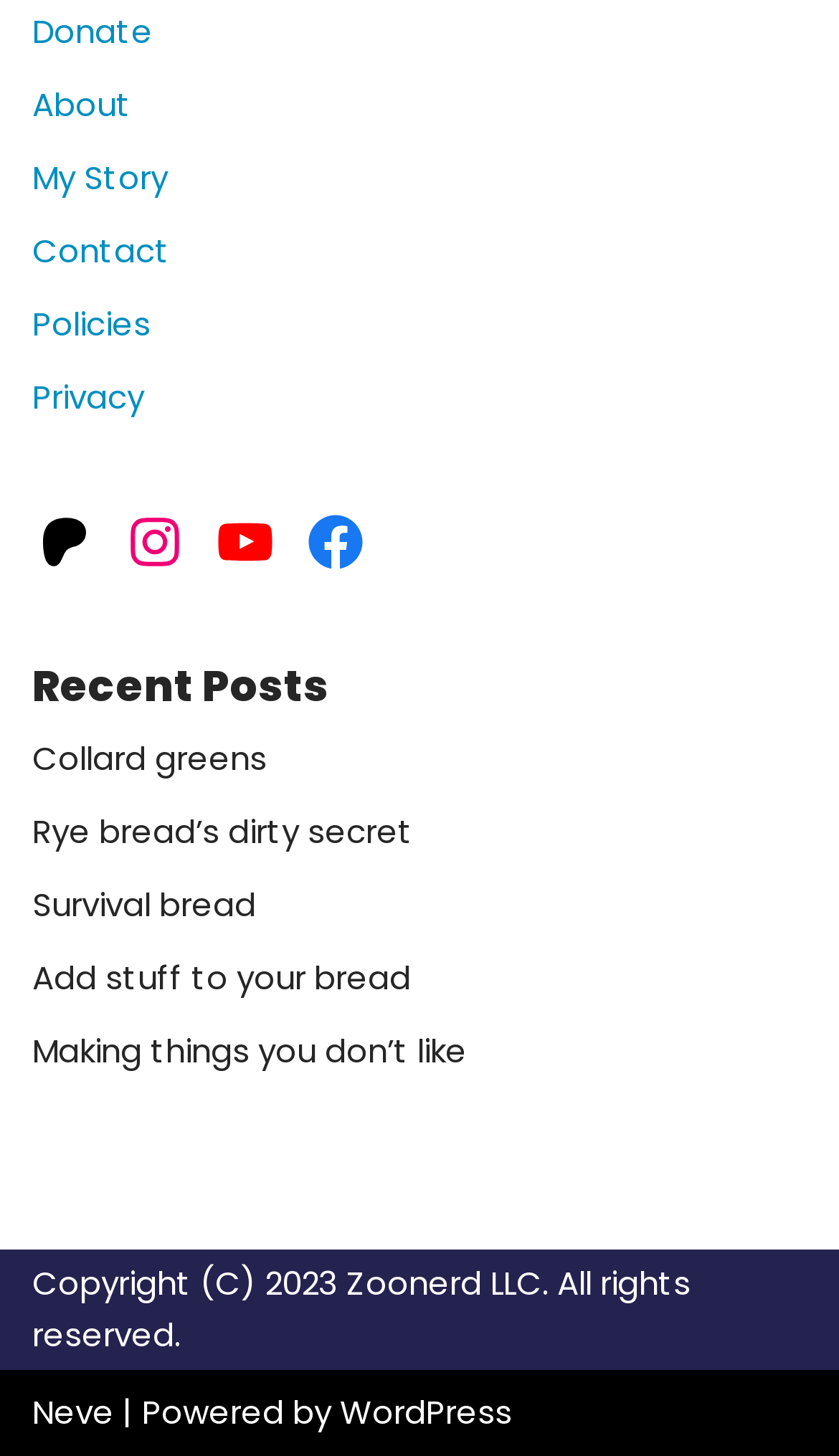Identify the bounding box coordinates of the HTML element based on this description: "Neve".

[0.038, 0.954, 0.136, 0.985]